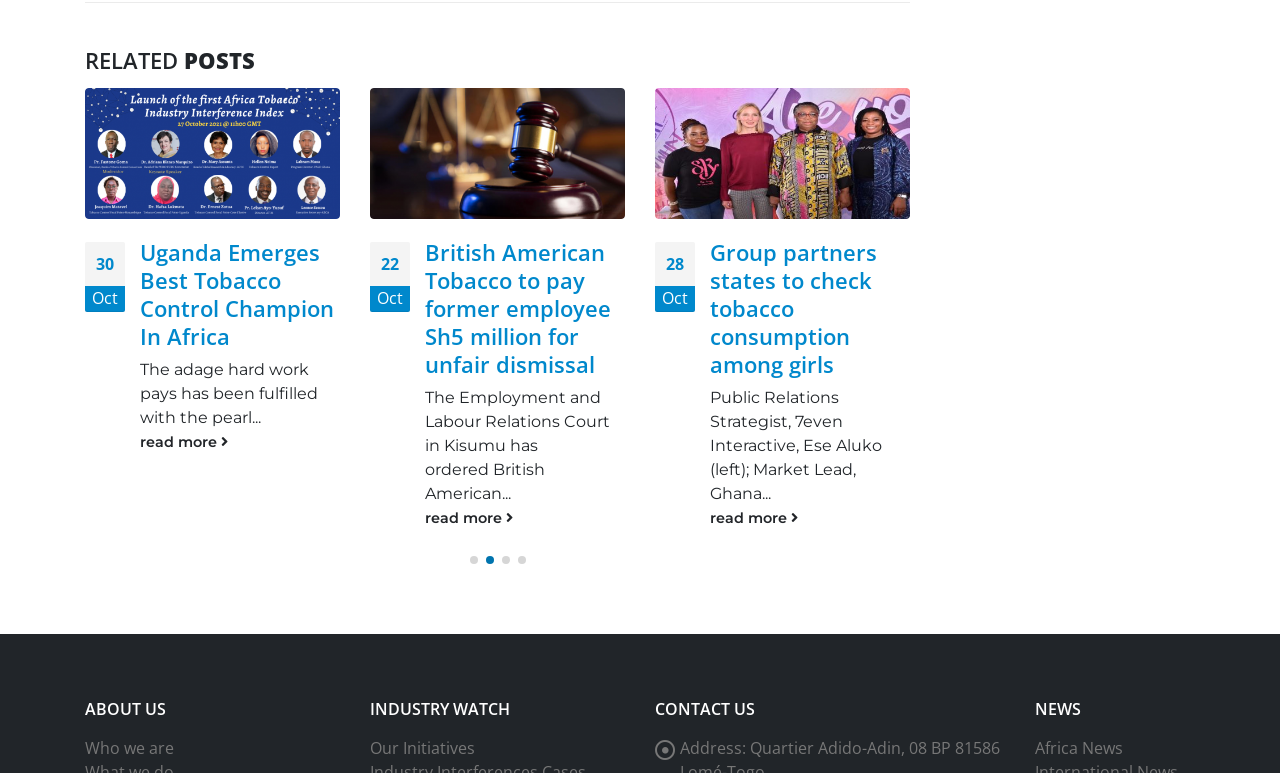Please determine the bounding box coordinates of the element to click on in order to accomplish the following task: "read more about Uganda Emerges Best Tobacco Control Champion In Africa". Ensure the coordinates are four float numbers ranging from 0 to 1, i.e., [left, top, right, bottom].

[0.109, 0.556, 0.266, 0.588]